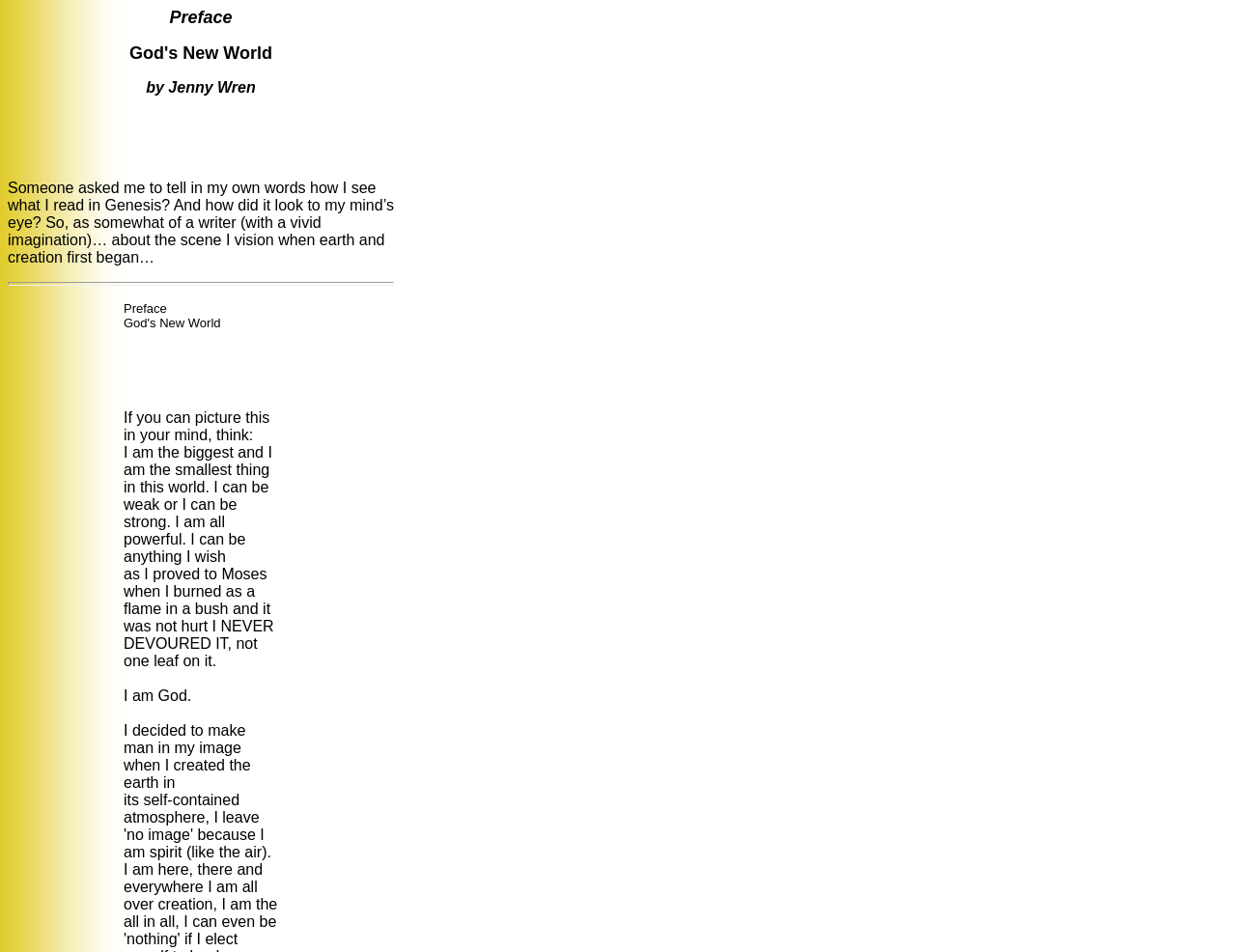Explain the webpage in detail, including its primary components.

The webpage is about "God's New World, by Jenny Wren" and appears to be a spiritual or religious text. At the top, there is a title "Preface" followed by a brief introduction that sets the tone for the rest of the content. Below the title, there is a short paragraph that describes the author's vision of the creation of the world, as inspired by the book of Genesis.

Further down, there is a horizontal separator that divides the page into two sections. Below the separator, there is a series of short paragraphs, each with a few sentences, that explore the concept of God's power and identity. These paragraphs are indented and appear to be a stream-of-consciousness reflection on God's nature, with phrases such as "I am the biggest and I am the smallest thing in this world", "I am all powerful", and "I am God".

The text is presented in a clear and simple layout, with no images or other multimedia elements. The focus is on the written content, which is divided into short, manageable sections that facilitate easy reading and reflection. Overall, the webpage appears to be a personal and introspective exploration of spirituality and faith.